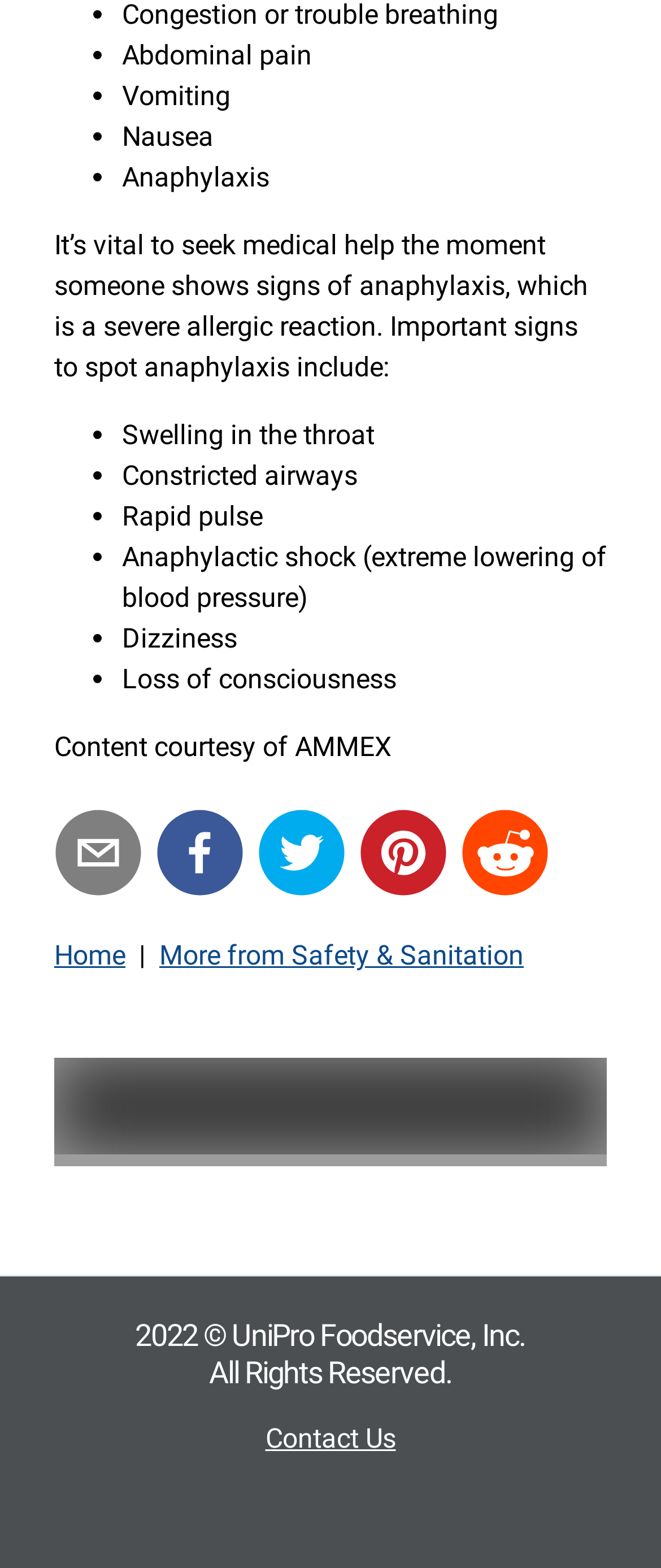Based on the image, give a detailed response to the question: What is the last symptom of anaphylaxis mentioned?

The webpage lists several symptoms of anaphylaxis, and the last one mentioned is loss of consciousness, which is indicated by the StaticText element 'Loss of consciousness' with bounding box coordinates [0.185, 0.423, 0.6, 0.443].